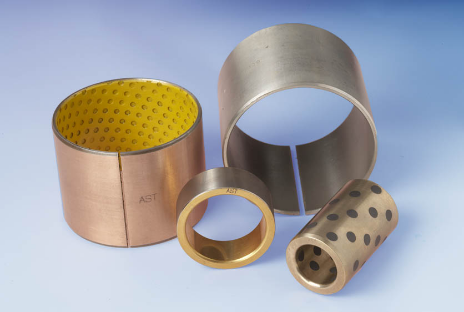Carefully examine the image and provide an in-depth answer to the question: What material is the inner lining of the copper-bearing bushing?

The copper-bearing bushing has a yellow inner lining, which suggests that it has self-lubricating properties, making it suitable for applications where lubrication is necessary.